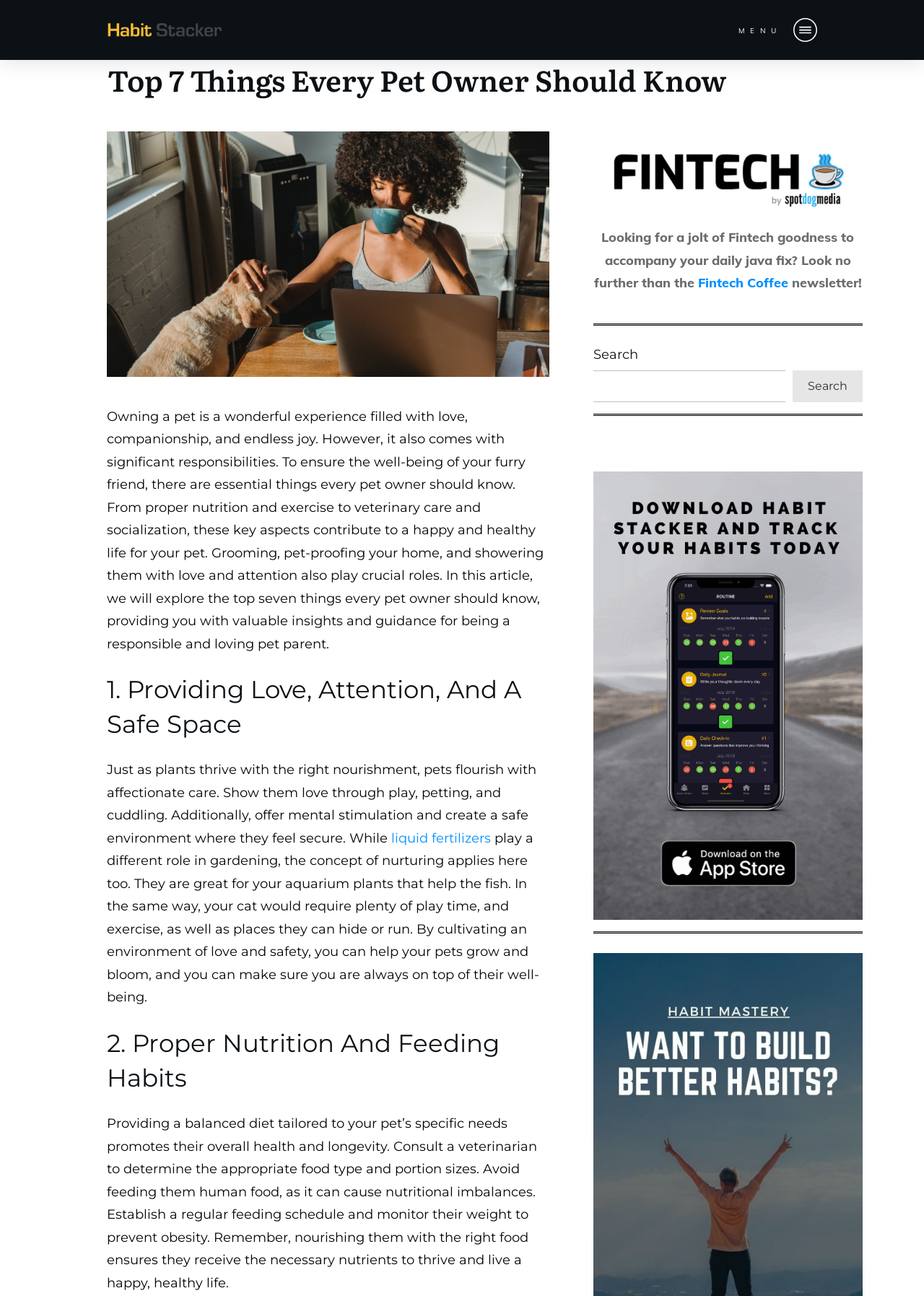What is the first thing every pet owner should know?
From the screenshot, provide a brief answer in one word or phrase.

Providing love, attention, and a safe space